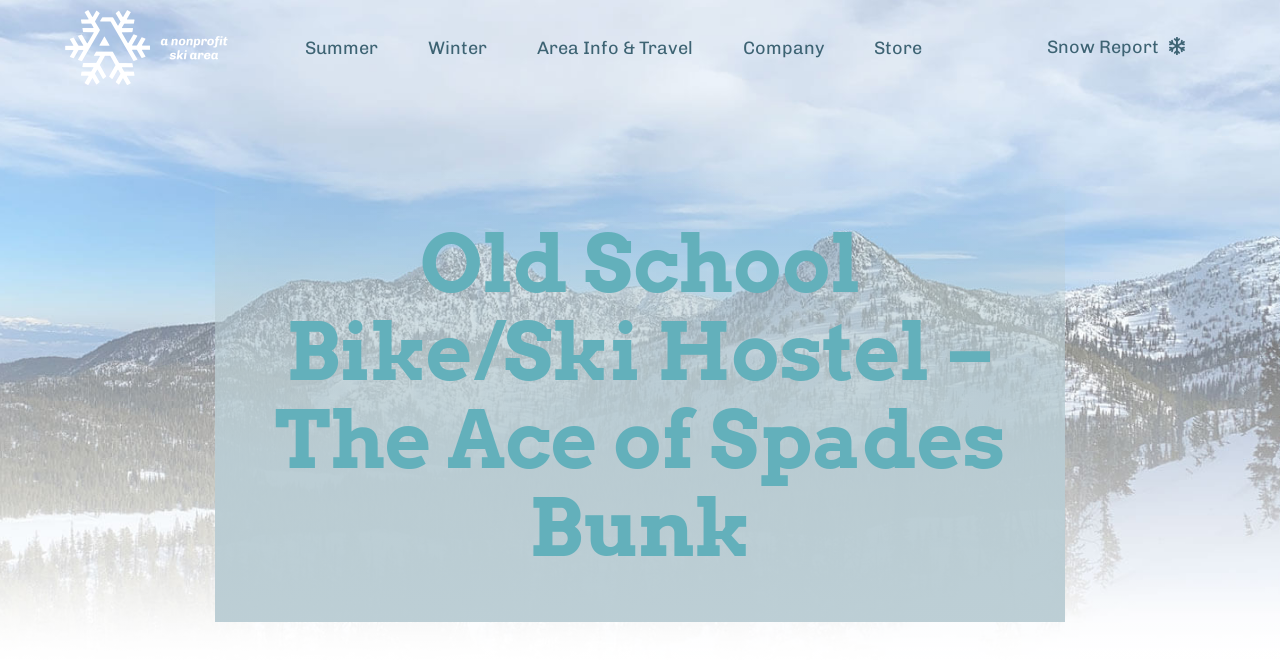Given the description of the UI element: "Company", predict the bounding box coordinates in the form of [left, top, right, bottom], with each value being a float between 0 and 1.

[0.561, 0.041, 0.663, 0.103]